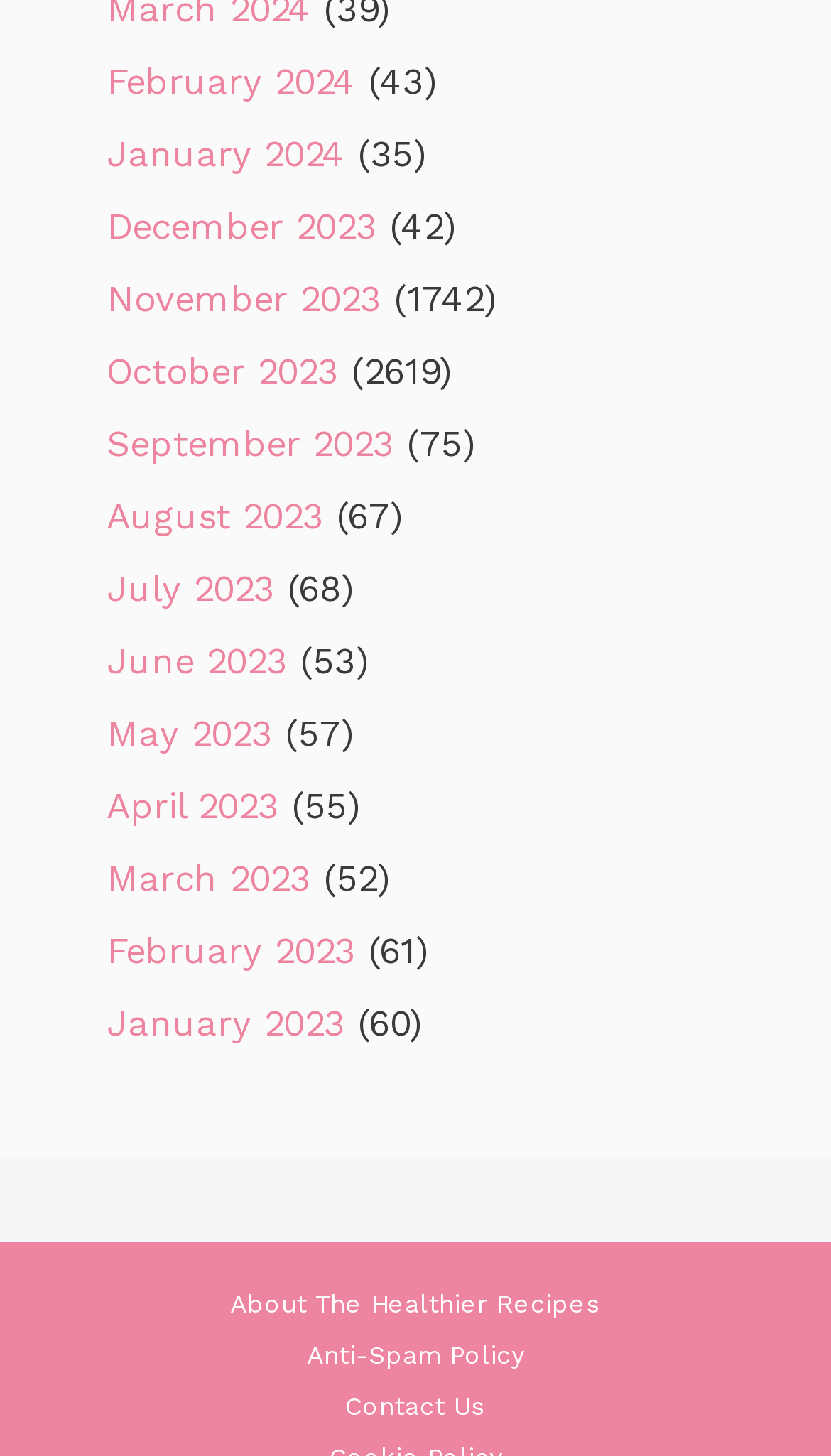Can you find the bounding box coordinates of the area I should click to execute the following instruction: "View February 2024"?

[0.128, 0.041, 0.428, 0.07]